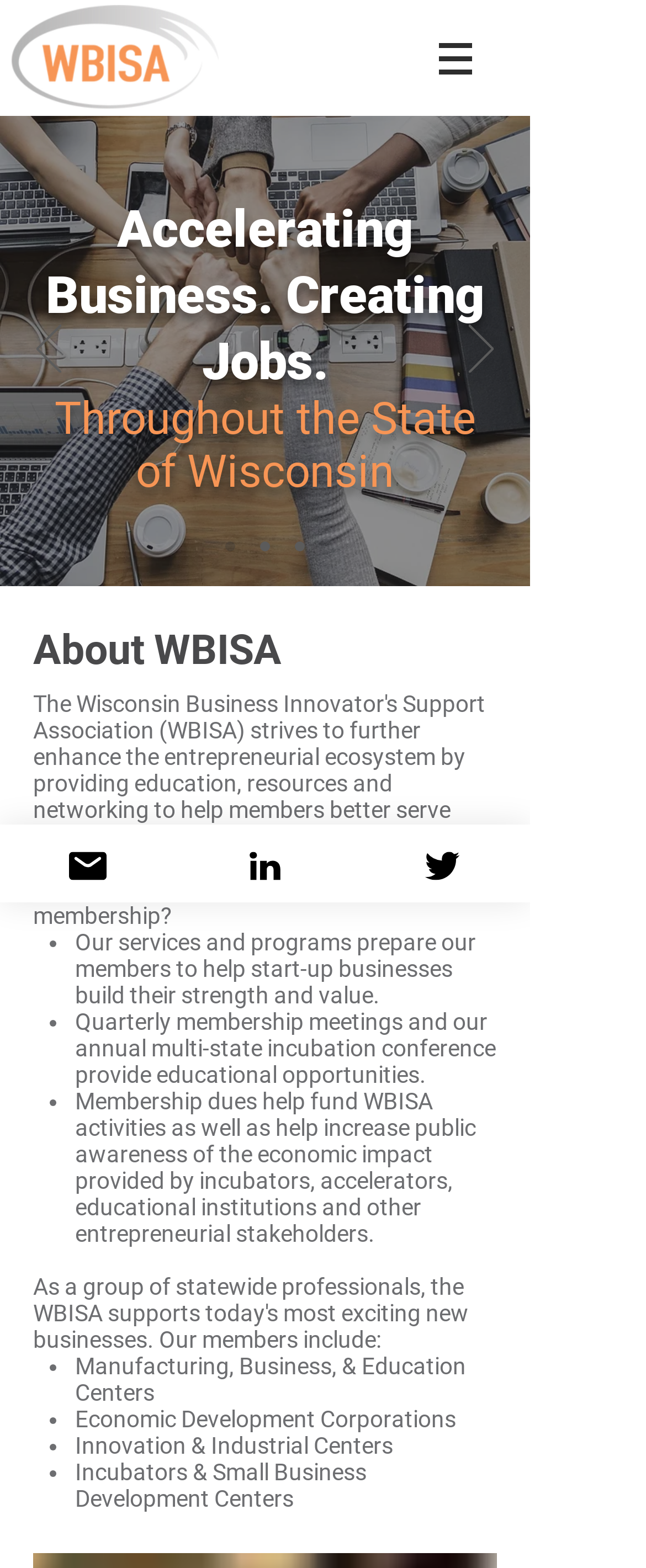Determine the bounding box coordinates for the region that must be clicked to execute the following instruction: "Click the navigation menu".

[0.641, 0.011, 0.769, 0.063]